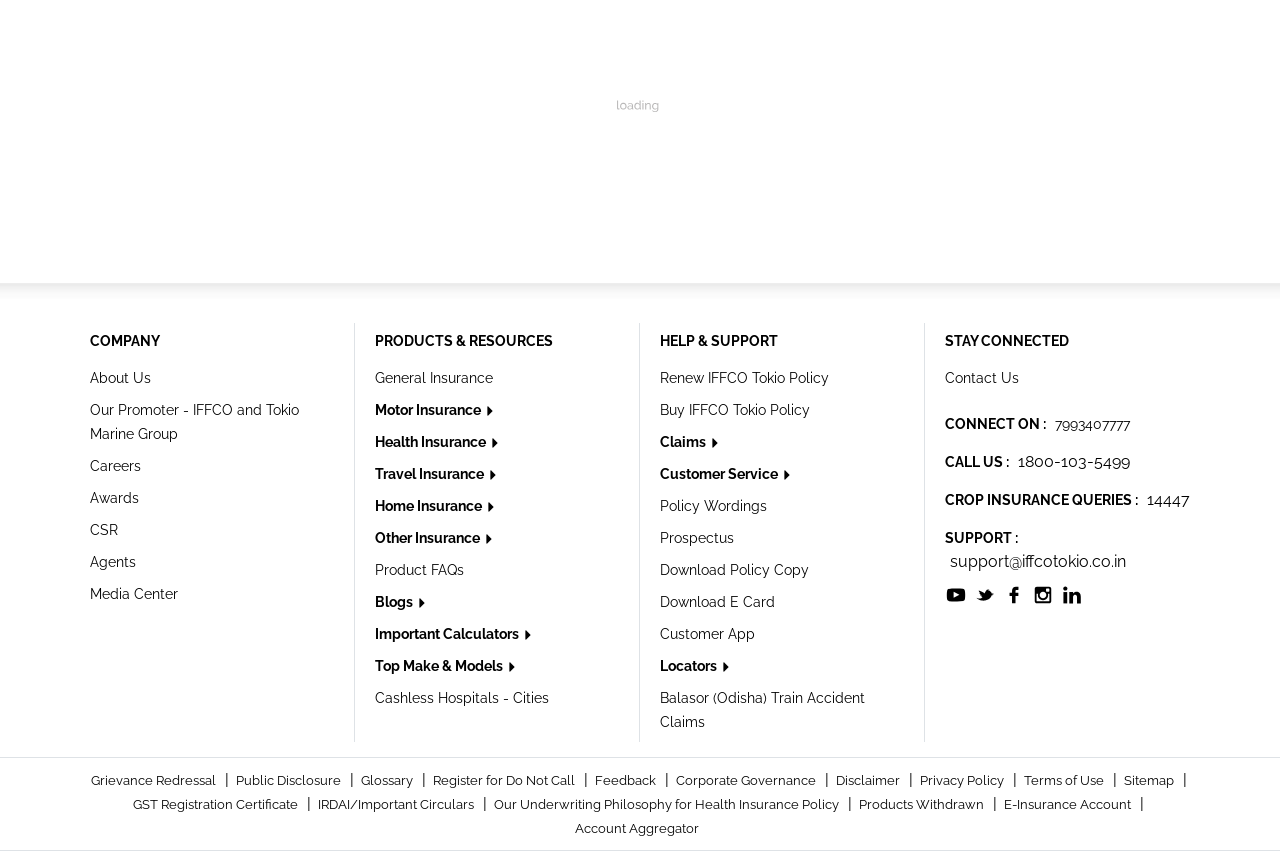Pinpoint the bounding box coordinates of the element to be clicked to execute the instruction: "Check Grievance Redressal".

[0.071, 0.907, 0.171, 0.925]